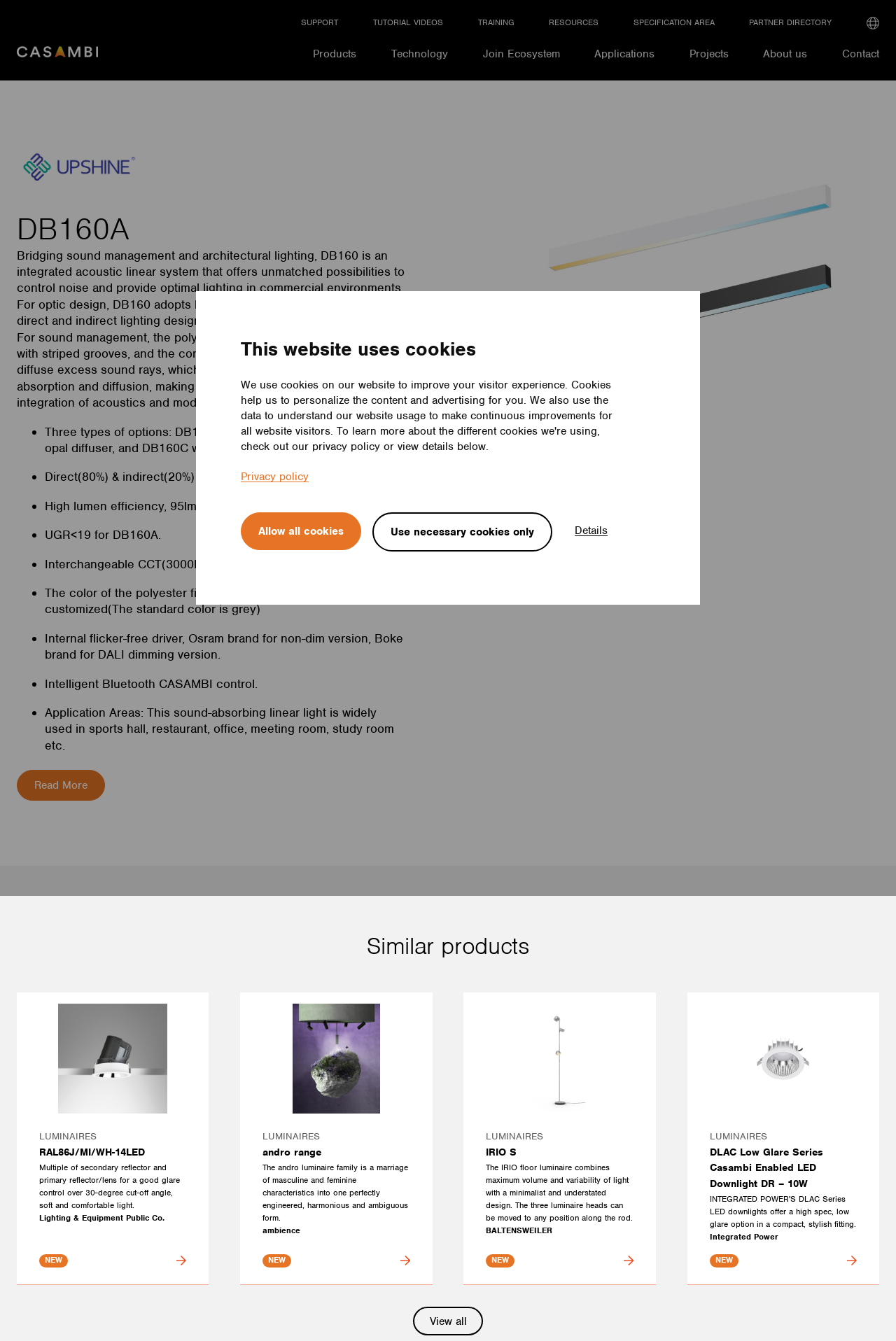Please specify the bounding box coordinates of the clickable region to carry out the following instruction: "Learn about COVID-19 updates". The coordinates should be four float numbers between 0 and 1, in the format [left, top, right, bottom].

None